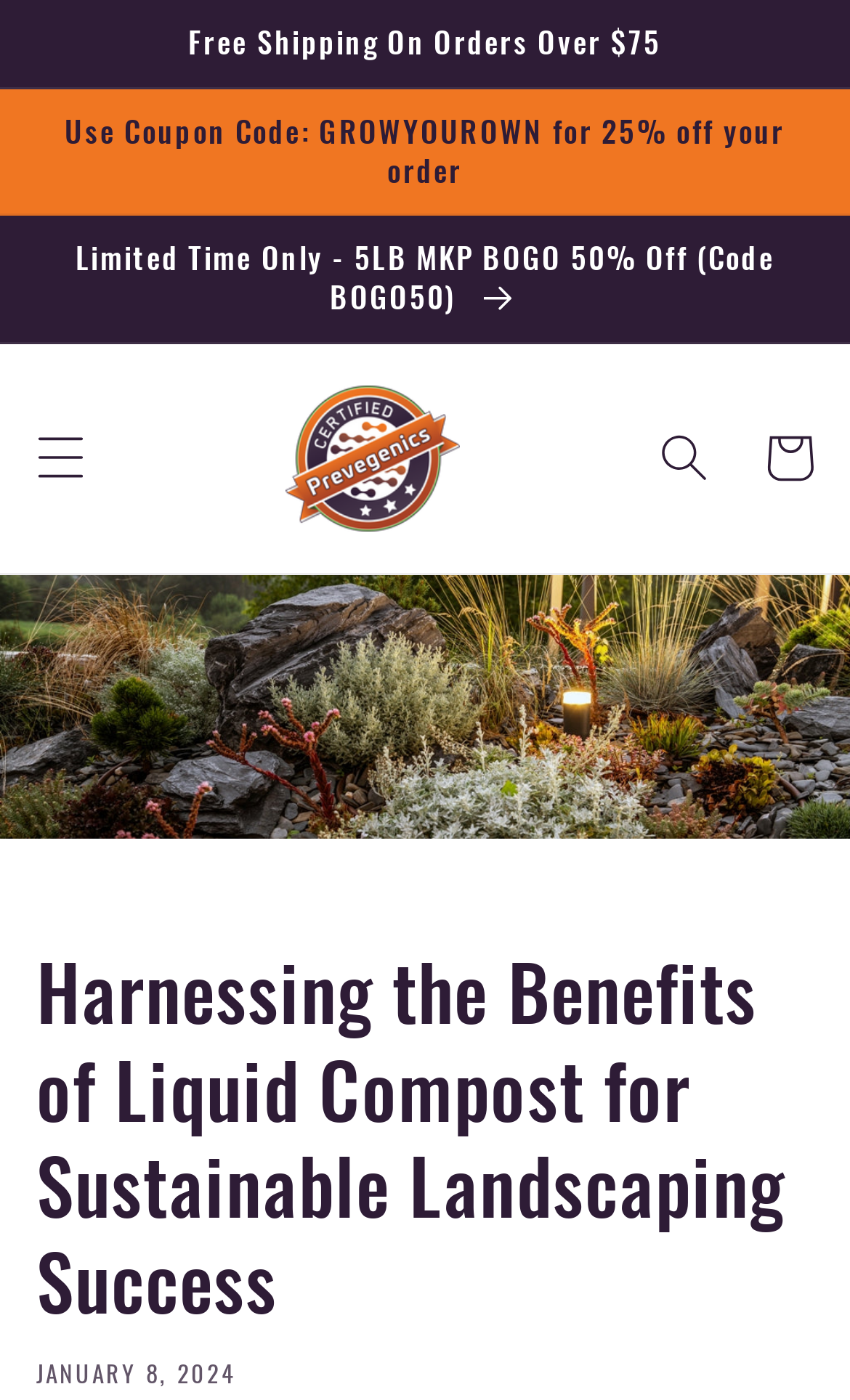Provide a short, one-word or phrase answer to the question below:
When was the article published?

JANUARY 8, 2024